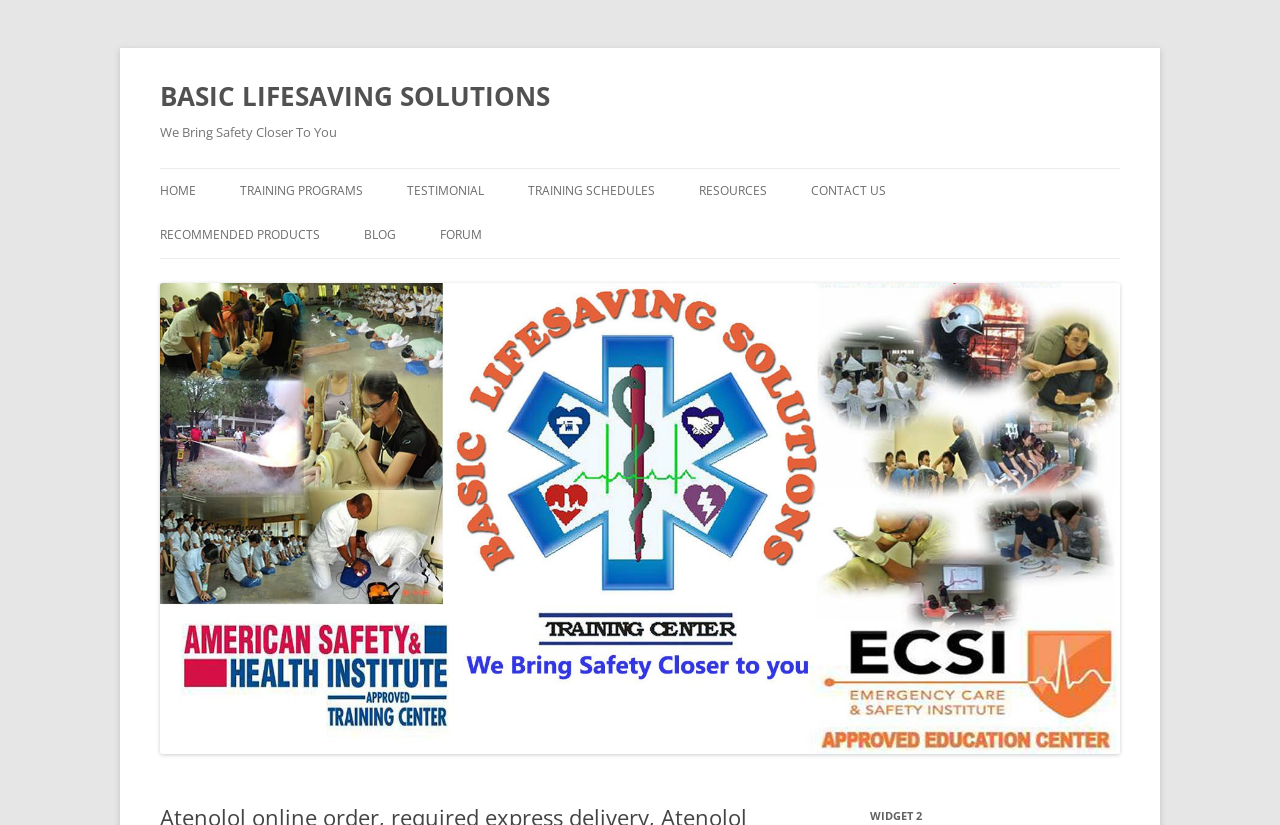What type of products are recommended?
Please give a detailed and elaborate explanation in response to the question.

The type of products recommended can be found in the link element with the ID 384, which is 'STAR OF LIFE'. This link is located under the 'RECOMMENDED PRODUCTS' section.